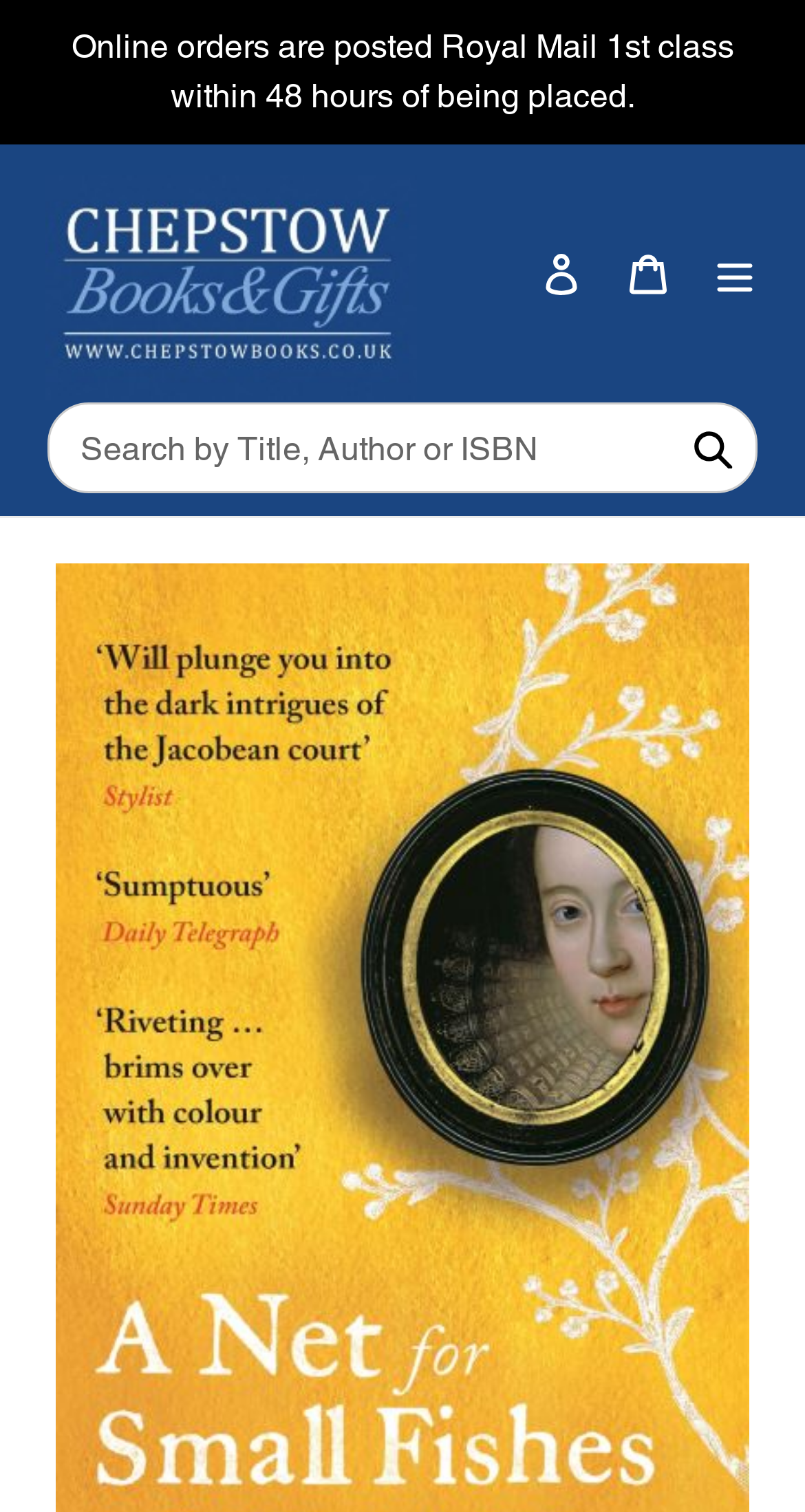Create an elaborate caption for the webpage.

The webpage appears to be an online bookstore, specifically Chepstow Books & Gifts. At the top of the page, there is a link that informs customers that online orders are posted via Royal Mail 1st class within 48 hours of being placed. Below this, there is a prominent link to the bookstore's homepage, accompanied by an image of the store's logo. 

To the right of the logo, there are links to log in and view the shopping cart. A menu button is also located in this area, which can be expanded to reveal more options. 

Below the top navigation section, there is a search bar that allows customers to search for books or other items. The search bar is accompanied by a submit button.